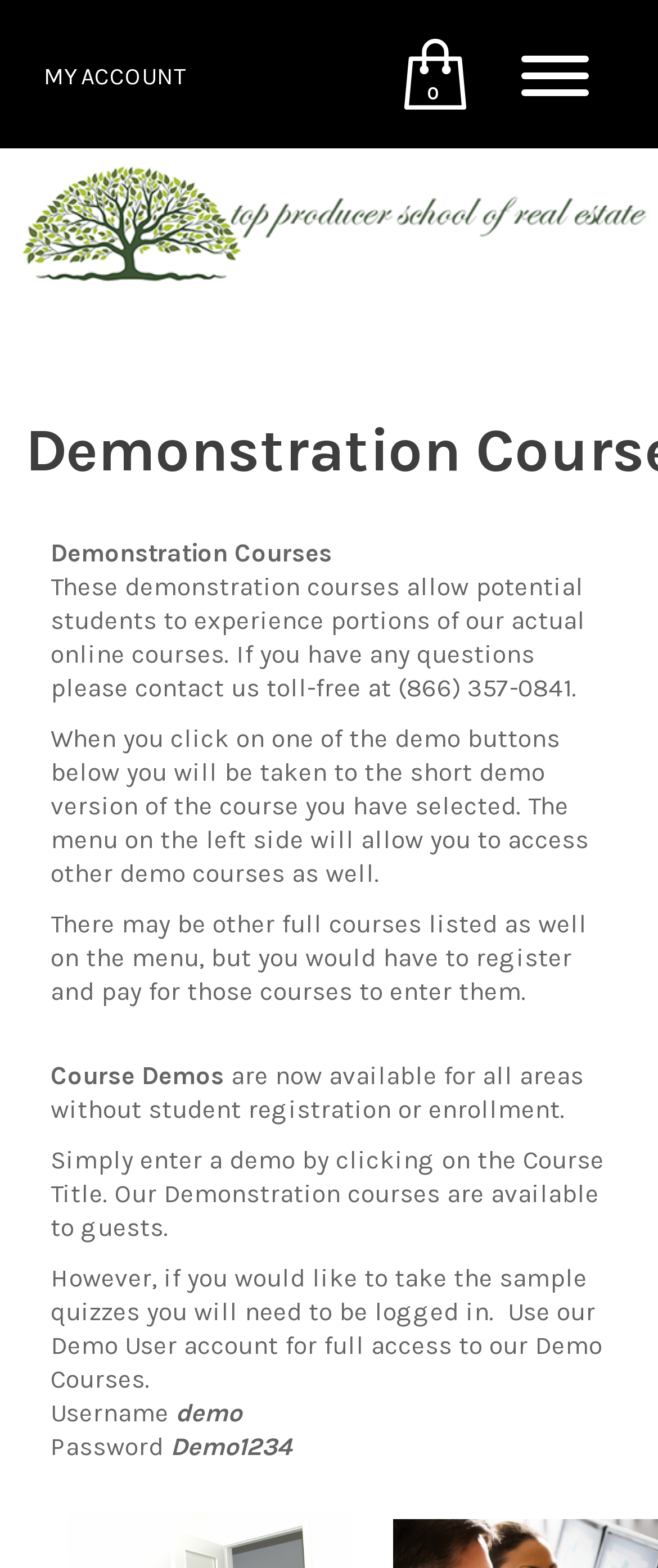Locate the UI element that matches the description My Account in the webpage screenshot. Return the bounding box coordinates in the format (top-left x, top-left y, bottom-right x, bottom-right y), with values ranging from 0 to 1.

[0.067, 0.04, 0.282, 0.058]